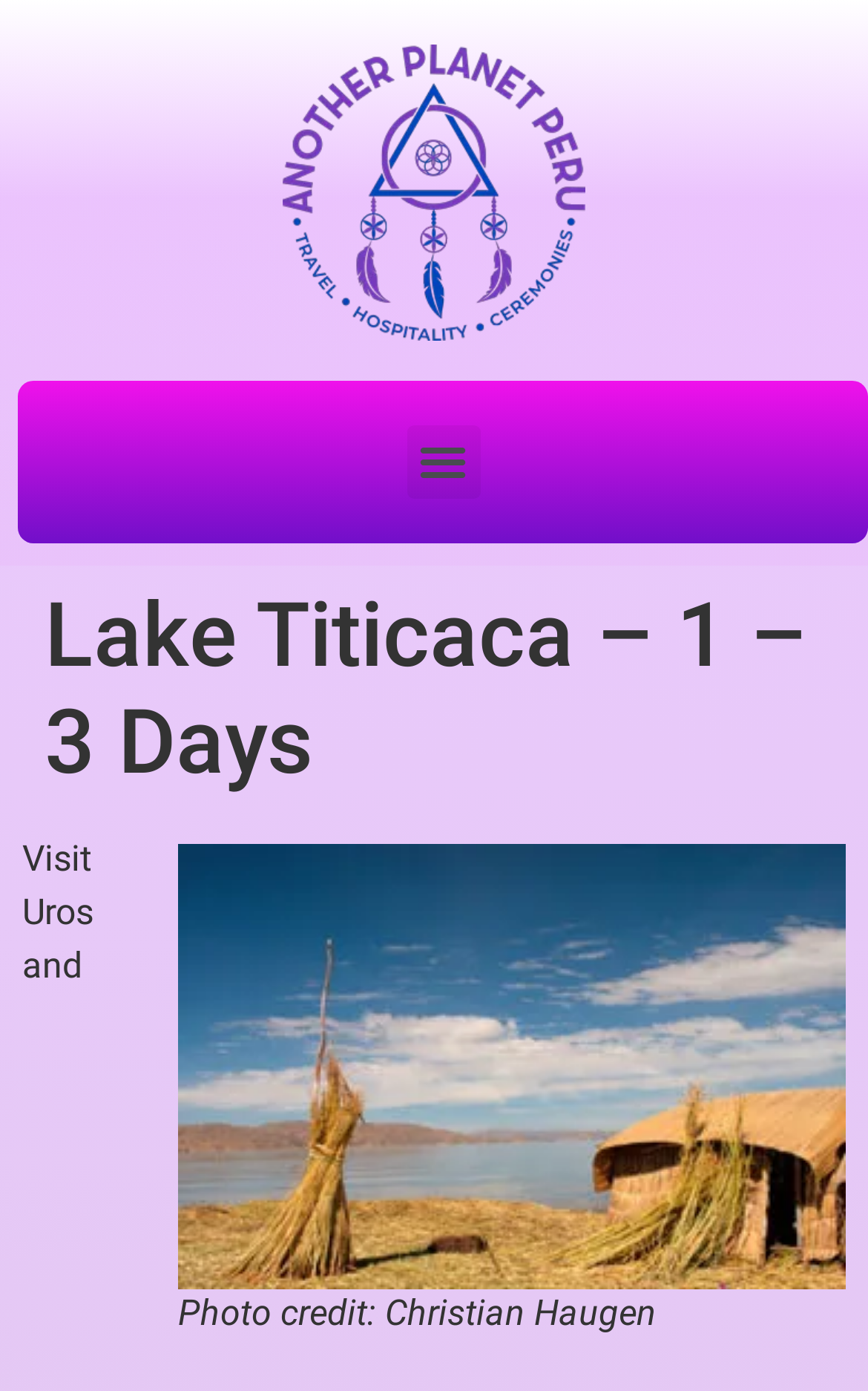What is the name of the lake in the image?
From the details in the image, provide a complete and detailed answer to the question.

Based on the image description and the context of the webpage, I can infer that the image is related to Lake Titicaca, which is a popular tourist destination. The image caption also mentions 'Photo credit: Christian Haugen', which suggests that the image is a photo of Lake Titicaca.